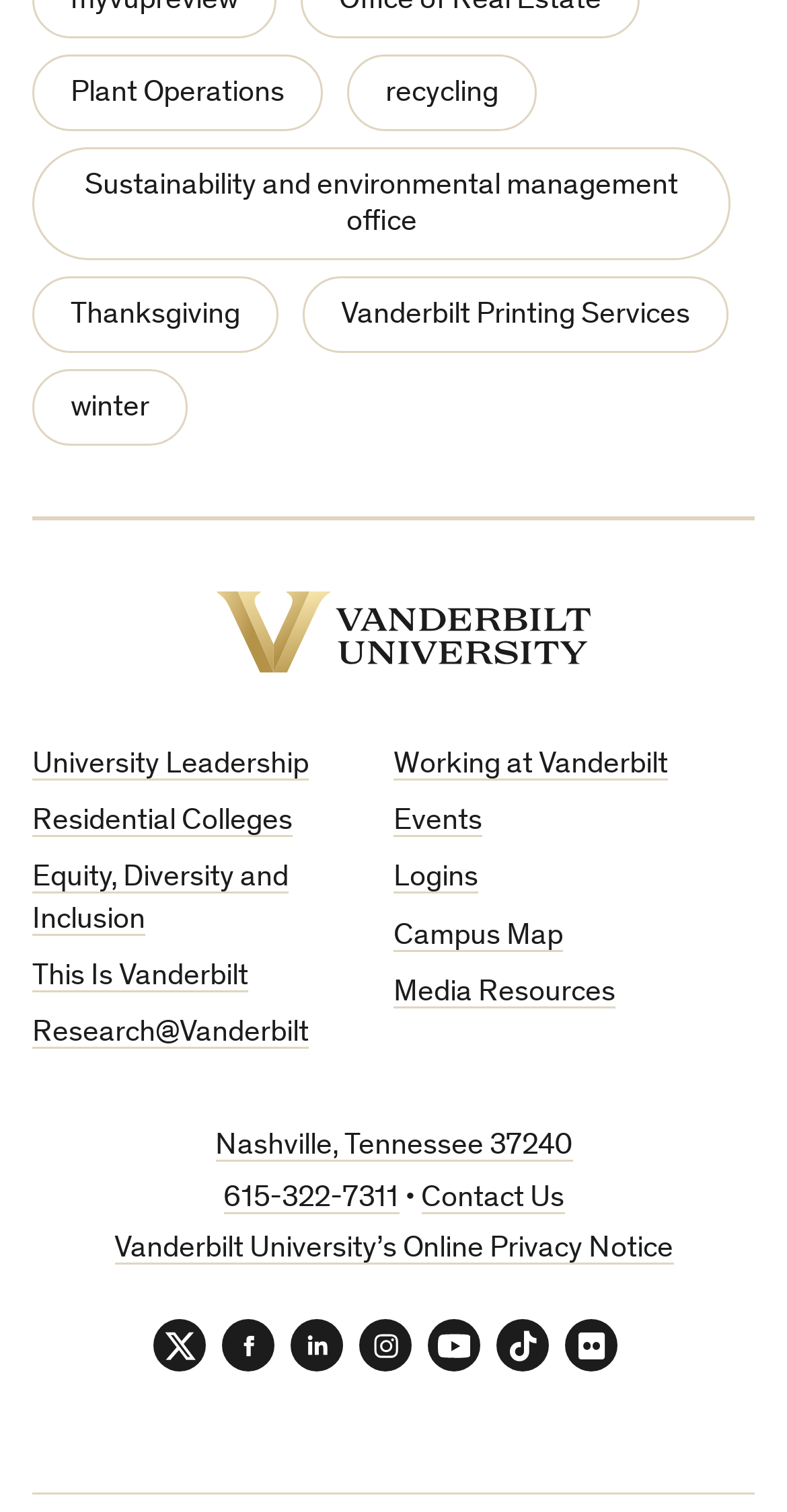Determine the bounding box coordinates for the element that should be clicked to follow this instruction: "Follow Vanderbilt on Twitter". The coordinates should be given as four float numbers between 0 and 1, in the format [left, top, right, bottom].

[0.195, 0.872, 0.262, 0.907]